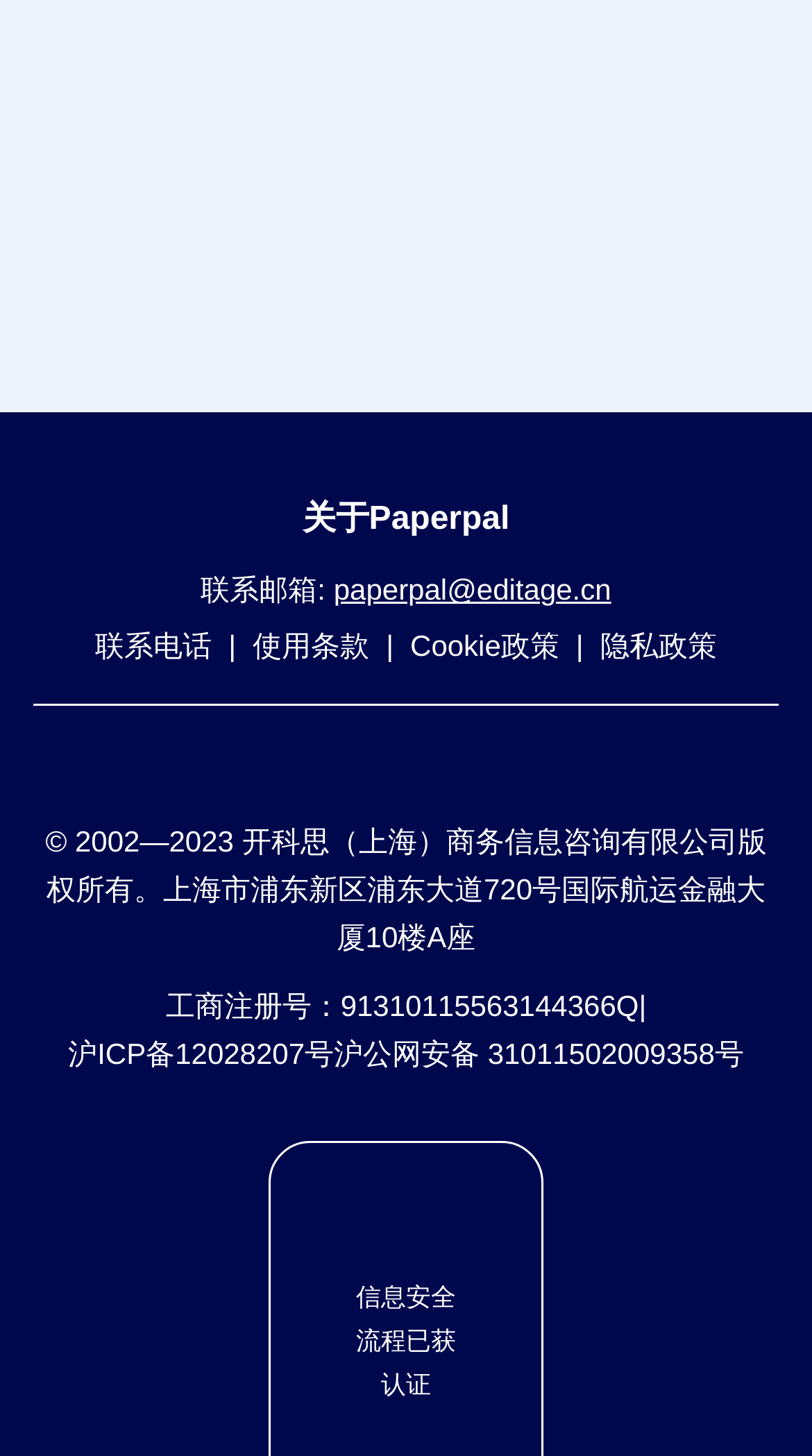Given the description: "paperpal@editage.cn", determine the bounding box coordinates of the UI element. The coordinates should be formatted as four float numbers between 0 and 1, [left, top, right, bottom].

[0.411, 0.391, 0.753, 0.428]